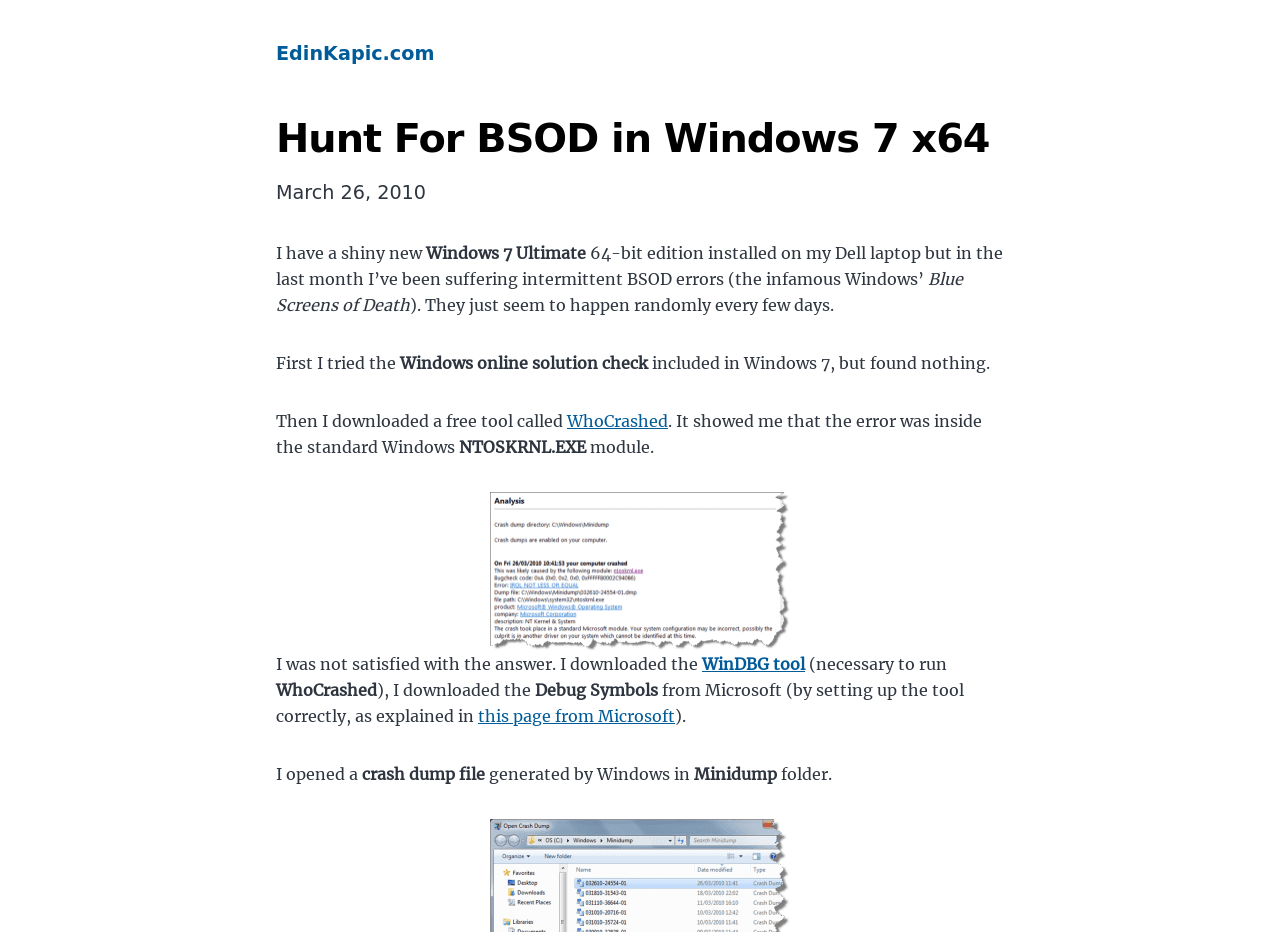Given the description of a UI element: "WinDBG tool", identify the bounding box coordinates of the matching element in the webpage screenshot.

[0.548, 0.702, 0.629, 0.723]